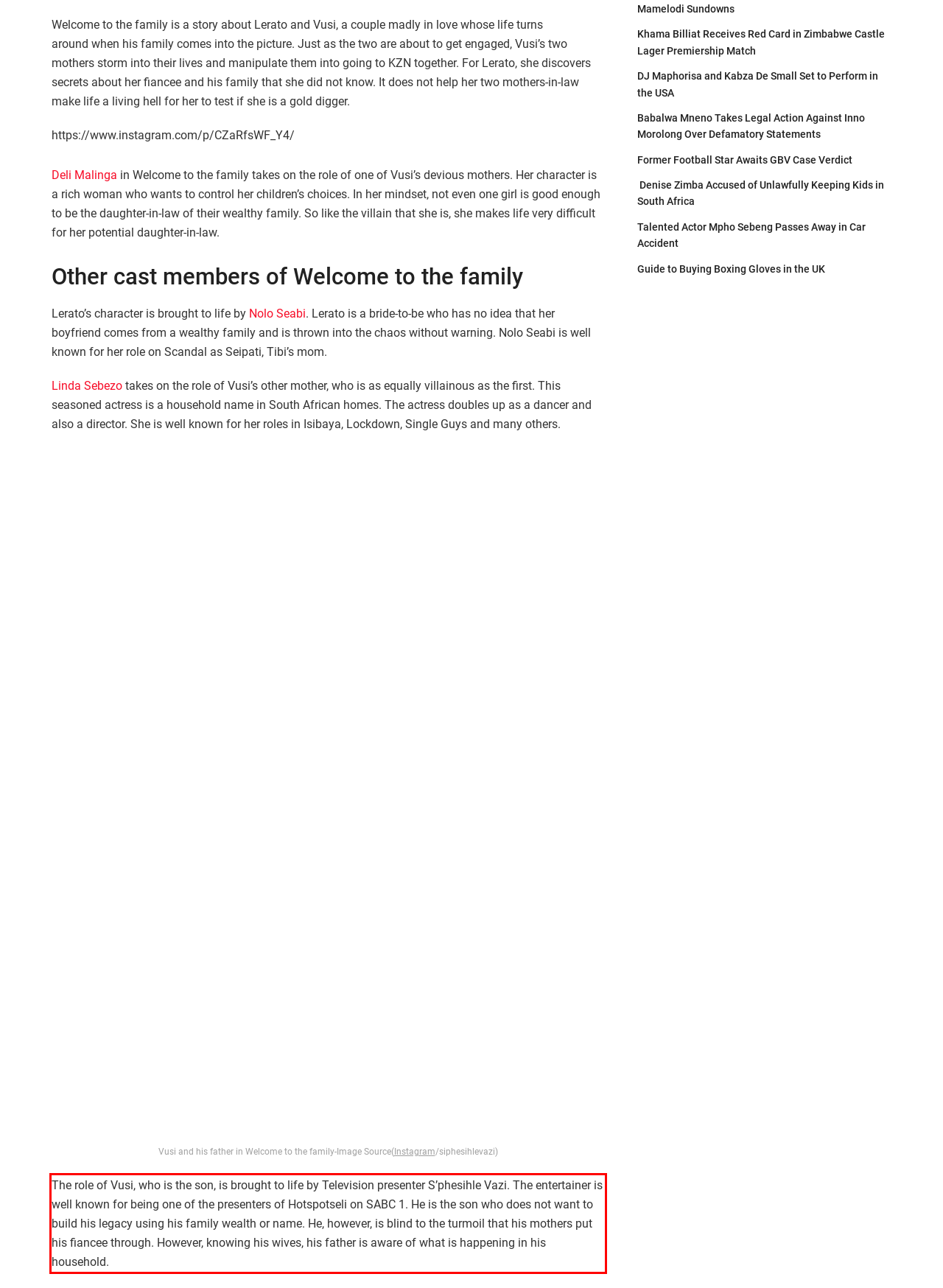Locate the red bounding box in the provided webpage screenshot and use OCR to determine the text content inside it.

The role of Vusi, who is the son, is brought to life by Television presenter S’phesihle Vazi. The entertainer is well known for being one of the presenters of Hotspotseli on SABC 1. He is the son who does not want to build his legacy using his family wealth or name. He, however, is blind to the turmoil that his mothers put his fiancee through. However, knowing his wives, his father is aware of what is happening in his household.